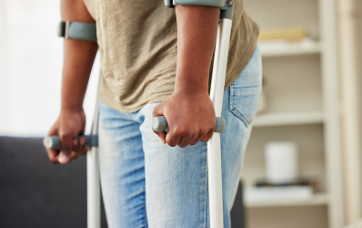What is the background of the image?
From the image, respond using a single word or phrase.

living area with shelves